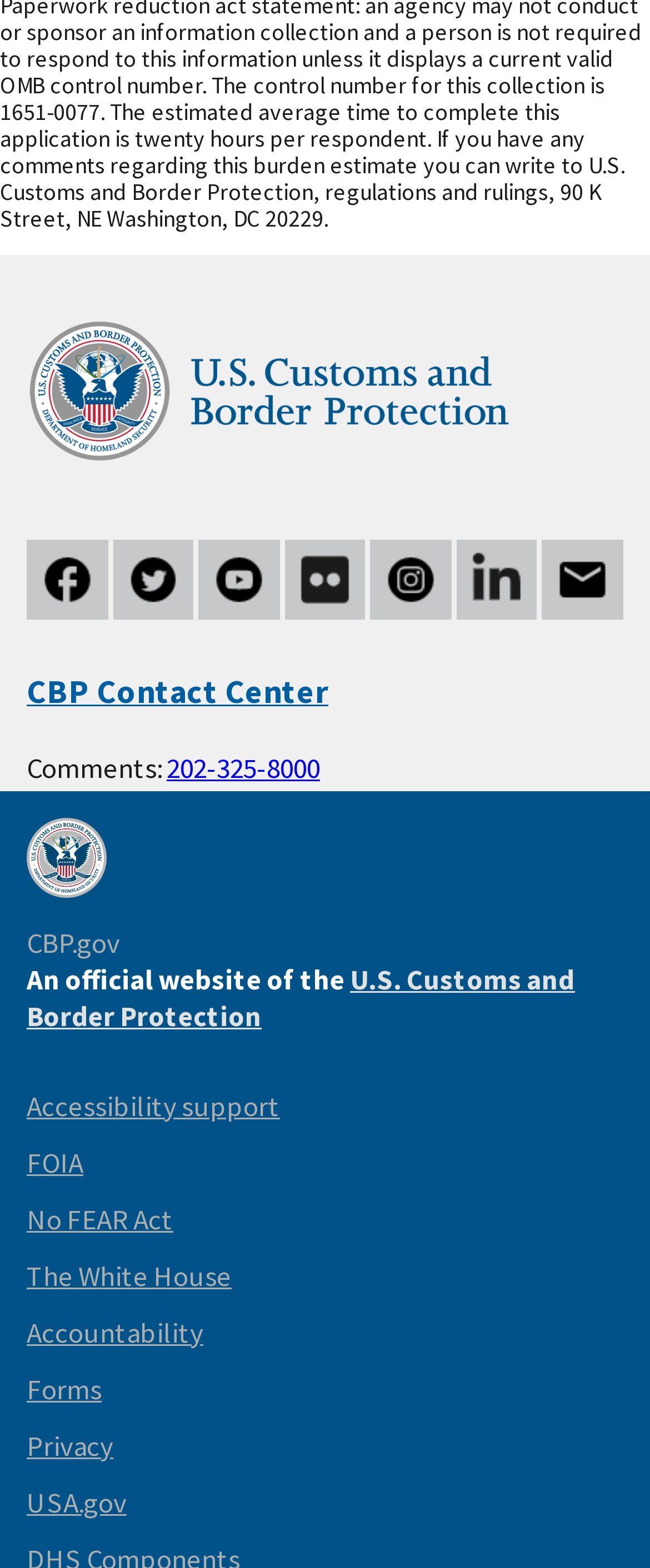How many social media links are available? Look at the image and give a one-word or short phrase answer.

6